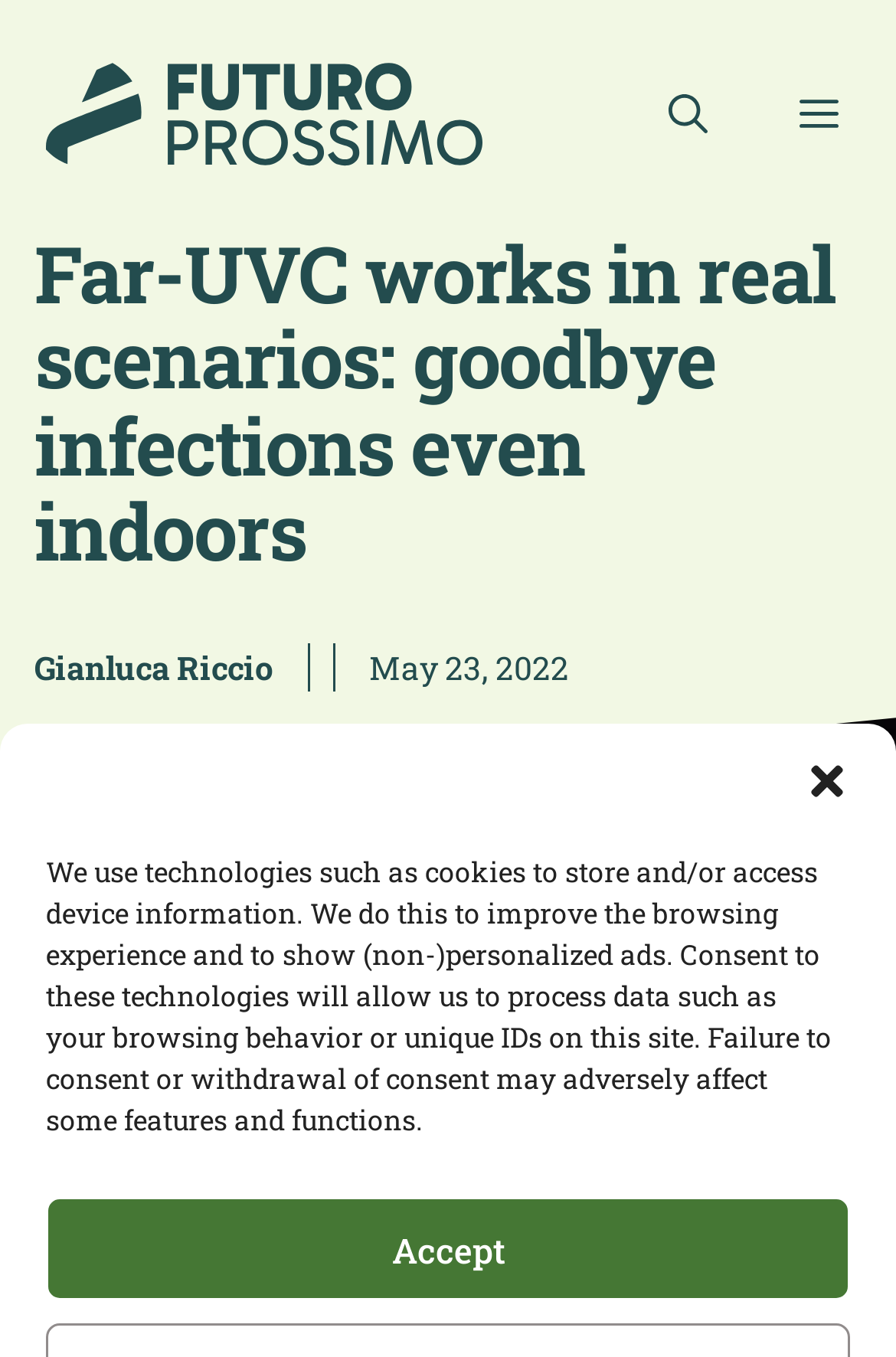Explain the features and main sections of the webpage comprehensively.

The webpage is about Far-UVC light and its effectiveness in killing pathogens in the air. At the top, there is a banner that spans the entire width of the page. Below the banner, there is a navigation section that contains a button to open a search function and a menu button that, when expanded, generates a slide-out menu. 

To the left of the navigation section, there is a link to "Near future" accompanied by a small image. On the right side of the navigation section, there is a heading that reads "Far-UVC works in real scenarios: goodbye infections even indoors". 

Below the navigation section, there is a large image that takes up most of the page's width, likely an illustration of Far-UVC technology. Above the image, there is a link to the author, Gianluca Riccio, and a timestamp indicating the publication date, May 23, 2022. 

At the very bottom of the page, there is a heading that reads "Medicine" with a link to the same title. Above this heading, there is a static text block that contains a message about the use of cookies and data processing. There are two buttons, "Chiudi la finestra di dialogo" and "Accept", which are likely related to the cookie policy.